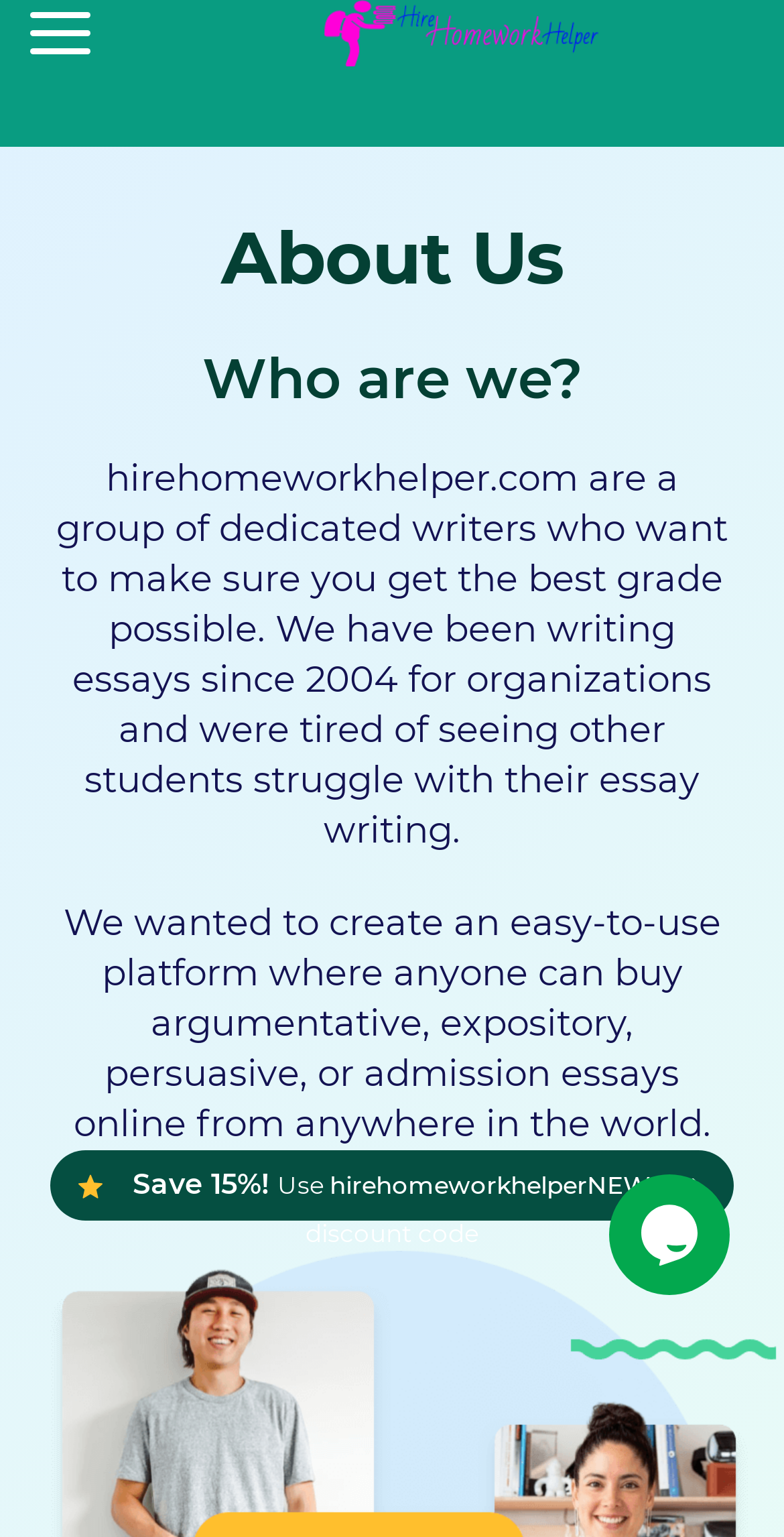Provide a thorough and detailed response to the question by examining the image: 
What type of essays can be bought on the website?

The webpage mentions that the website allows users to buy argumentative, expository, persuasive, or admission essays online from anywhere in the world.